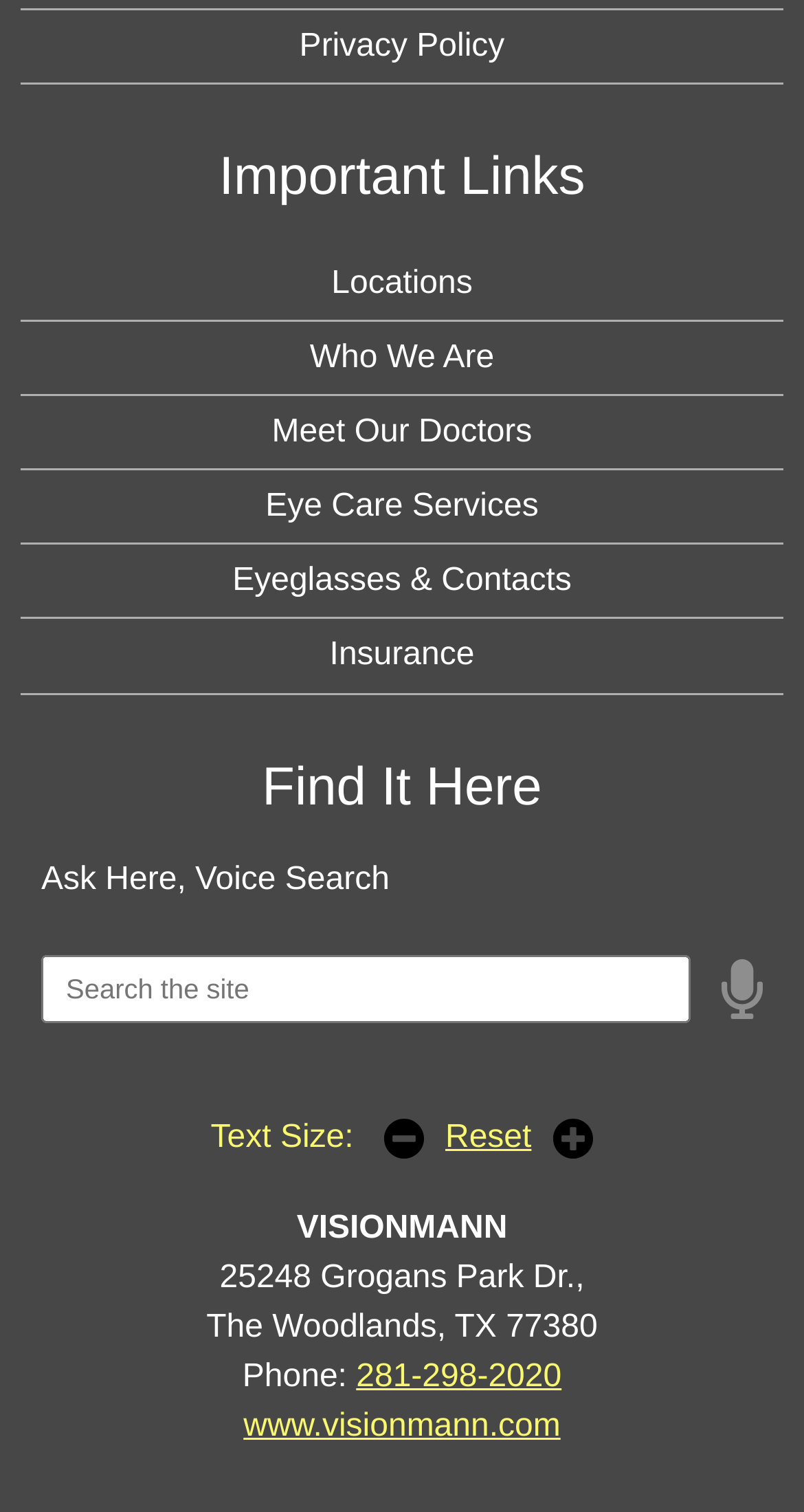Using the information from the screenshot, answer the following question thoroughly:
What are the links under 'Important Links'?

I found the links under 'Important Links' by looking at the heading element with the content 'Important Links' and the link elements located below it, which include 'Privacy Policy', 'Locations', 'Who We Are', and others.